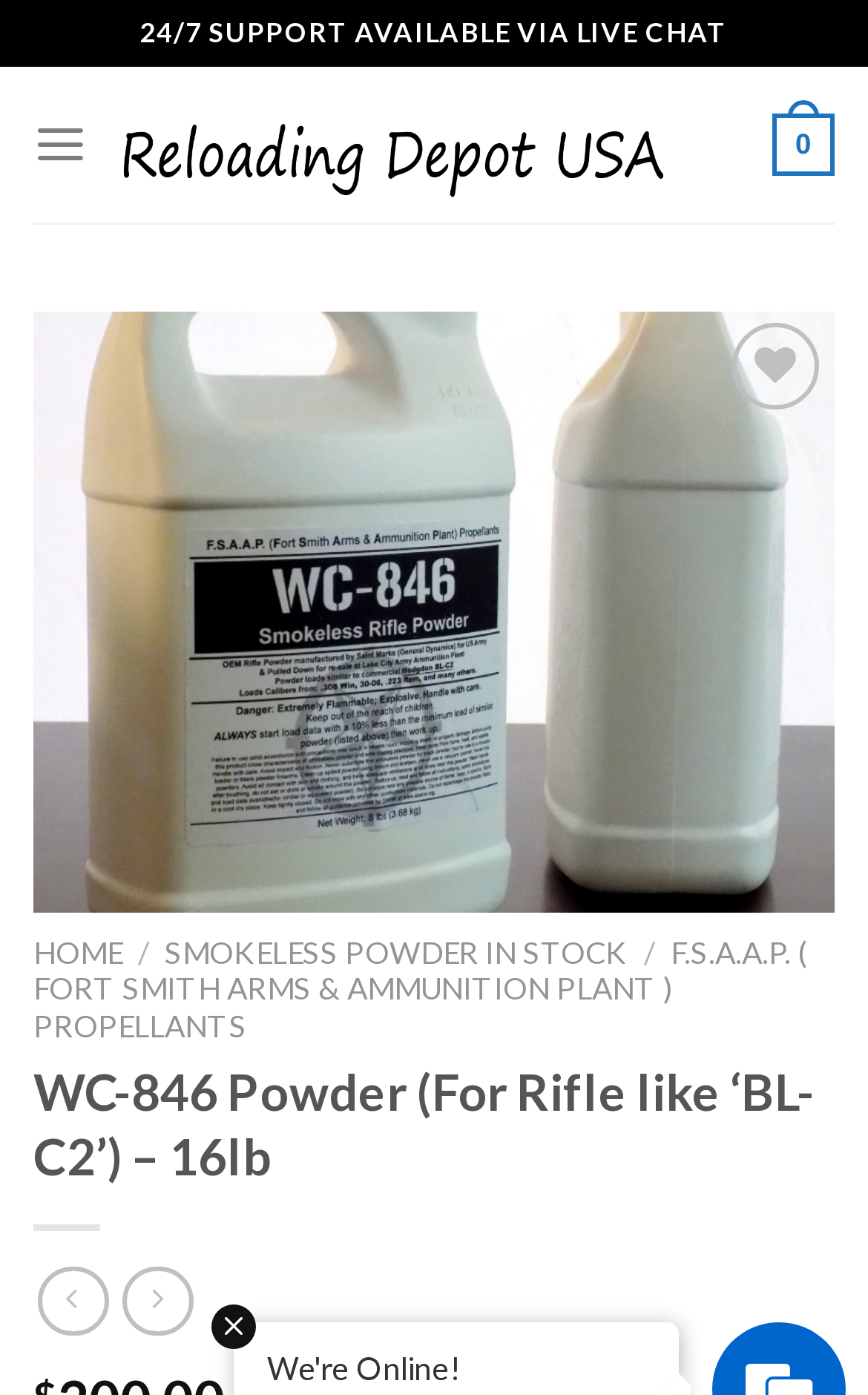Please determine the bounding box coordinates for the UI element described here. Use the format (top-left x, top-left y, bottom-right x, bottom-right y) with values bounded between 0 and 1: parent_node: Add to wishlist aria-label="Wishlist"

[0.844, 0.231, 0.944, 0.293]